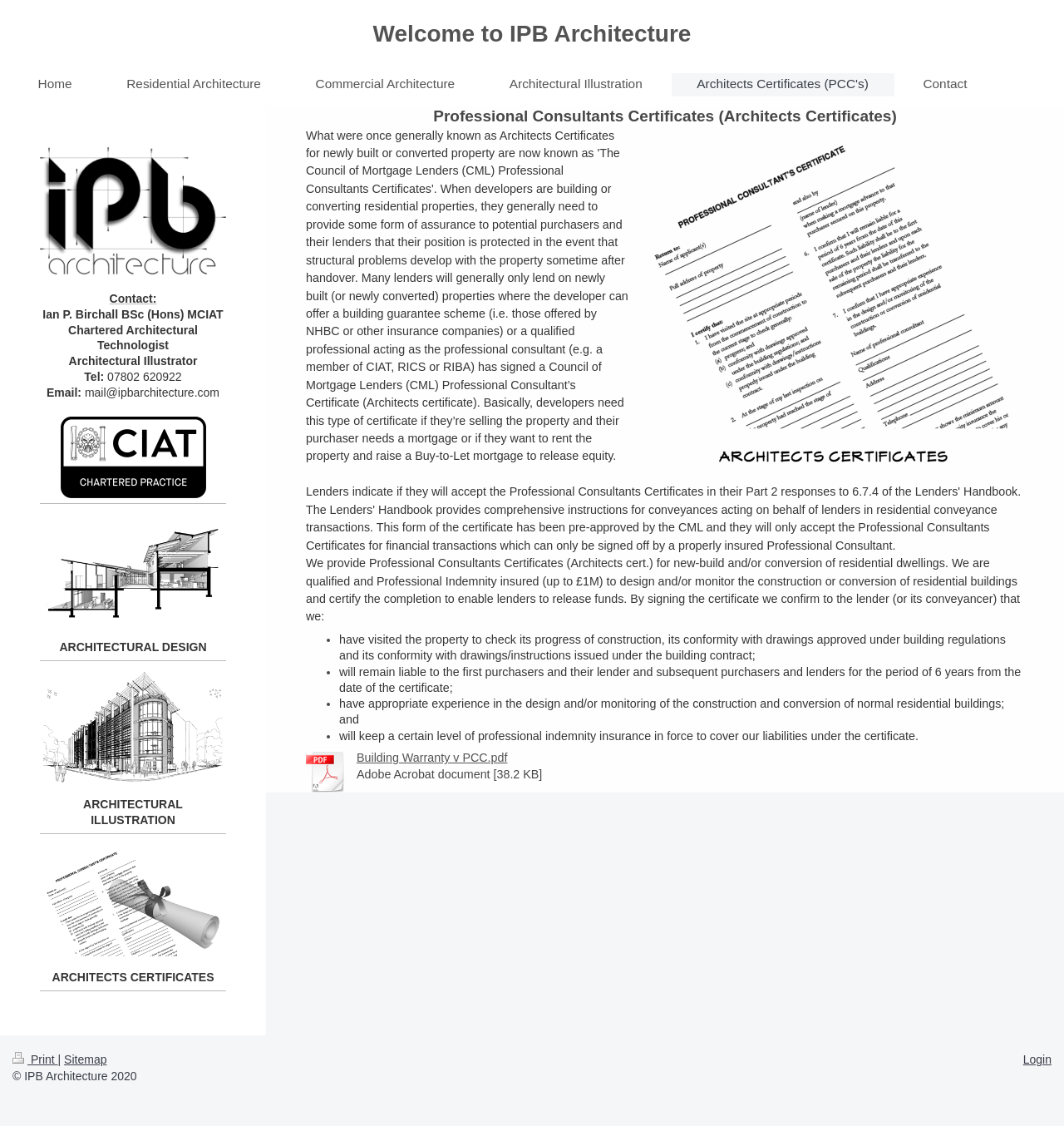Locate the bounding box coordinates of the clickable element to fulfill the following instruction: "Click on the 'Welcome to IPB Architecture' link". Provide the coordinates as four float numbers between 0 and 1 in the format [left, top, right, bottom].

[0.35, 0.018, 0.65, 0.041]